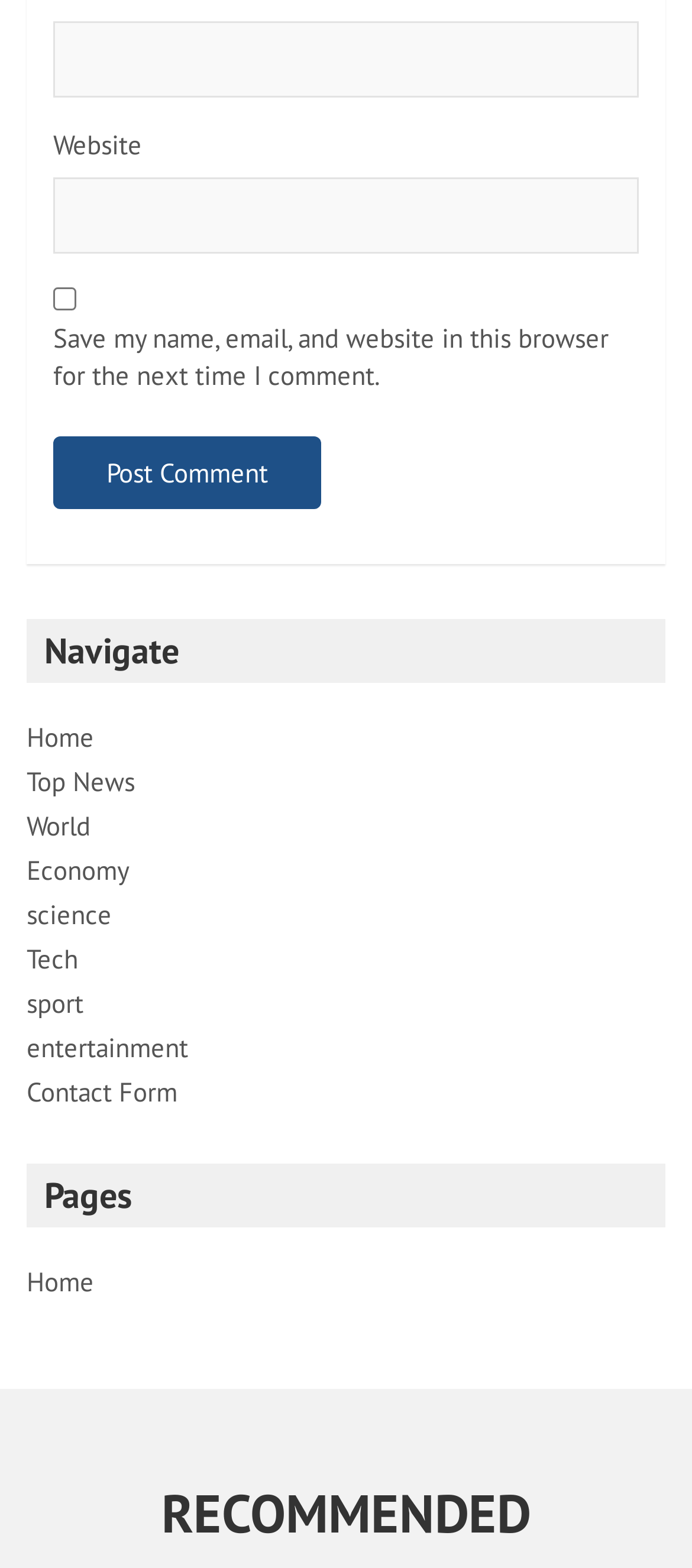Please identify the bounding box coordinates of the element I need to click to follow this instruction: "Contact us".

[0.038, 0.686, 0.256, 0.707]